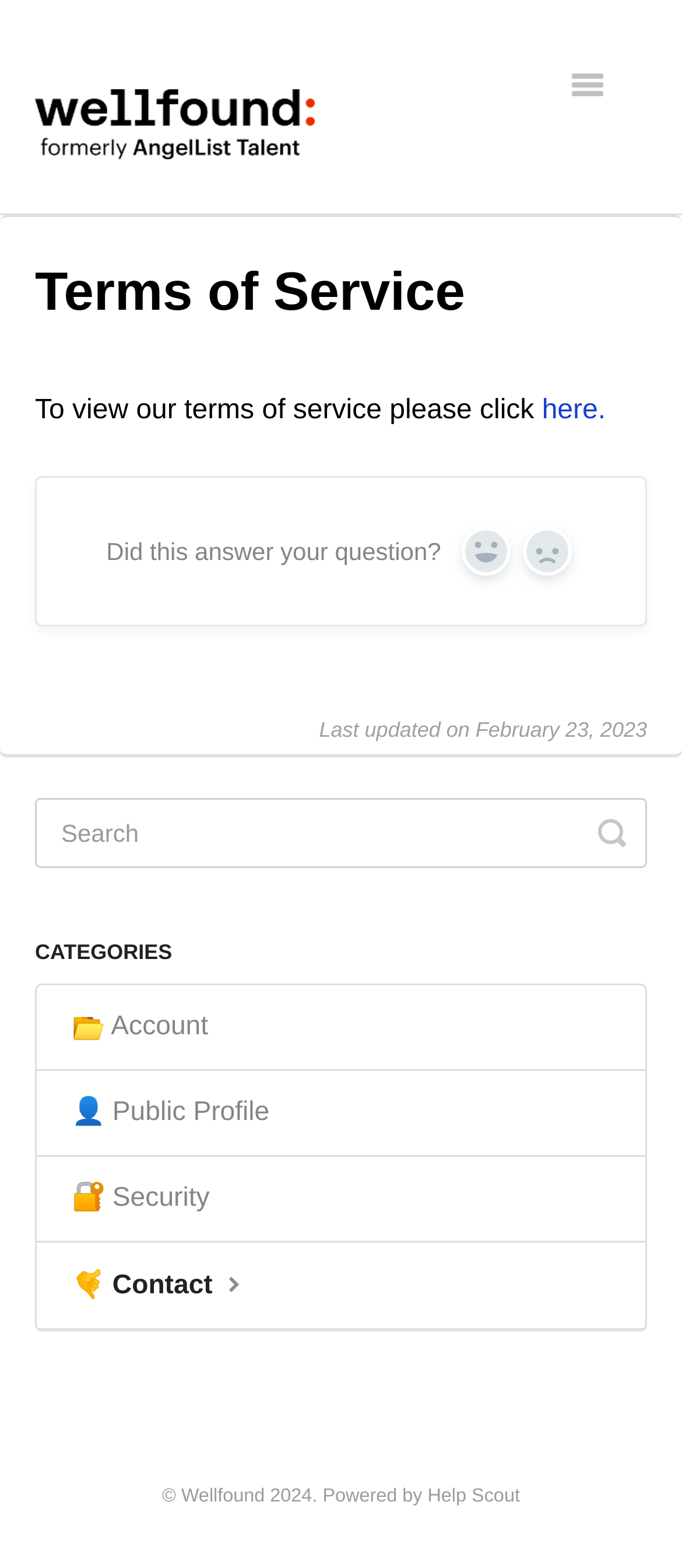Extract the primary heading text from the webpage.

Terms of Service